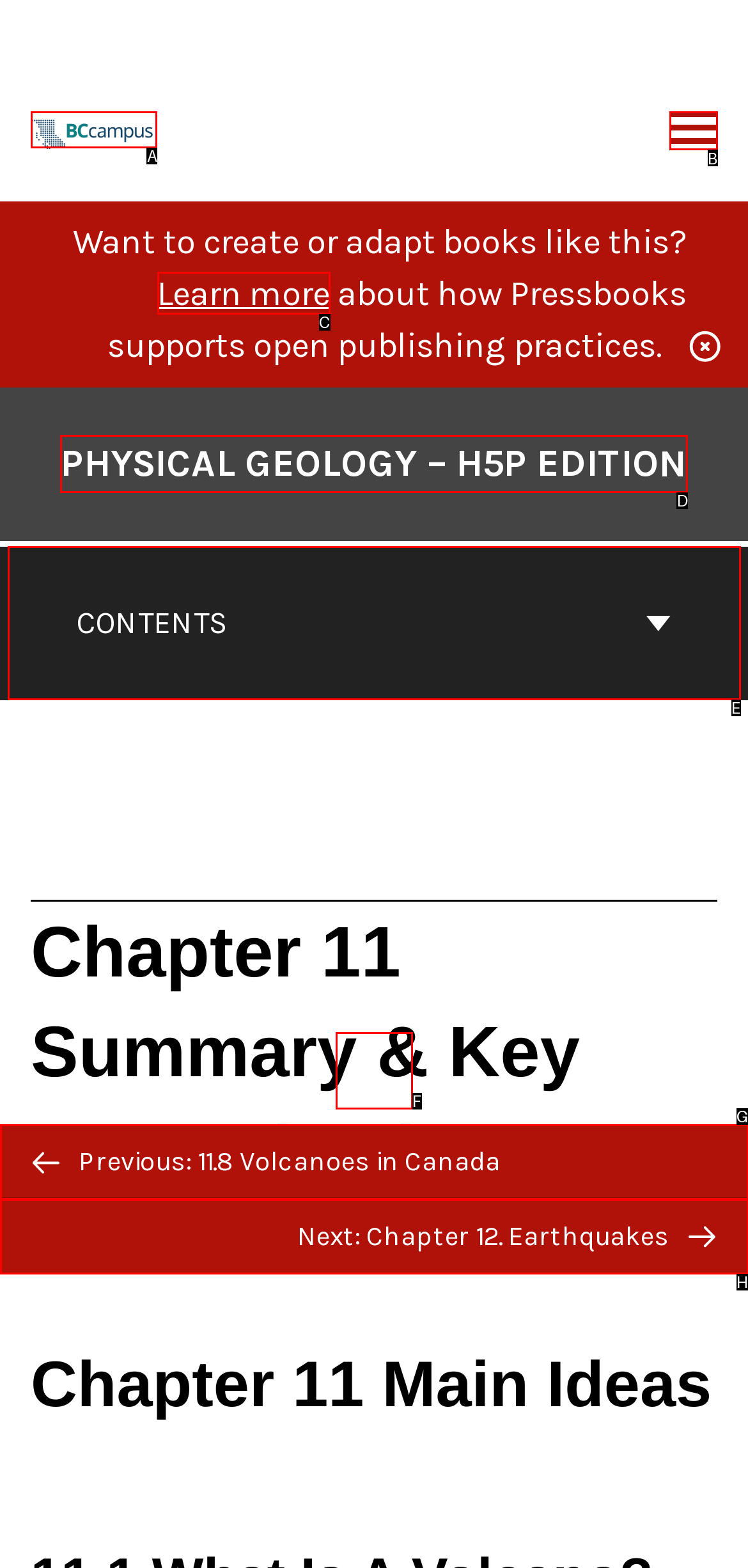Determine which HTML element corresponds to the description: Next: Chapter 12. Earthquakes. Provide the letter of the correct option.

H